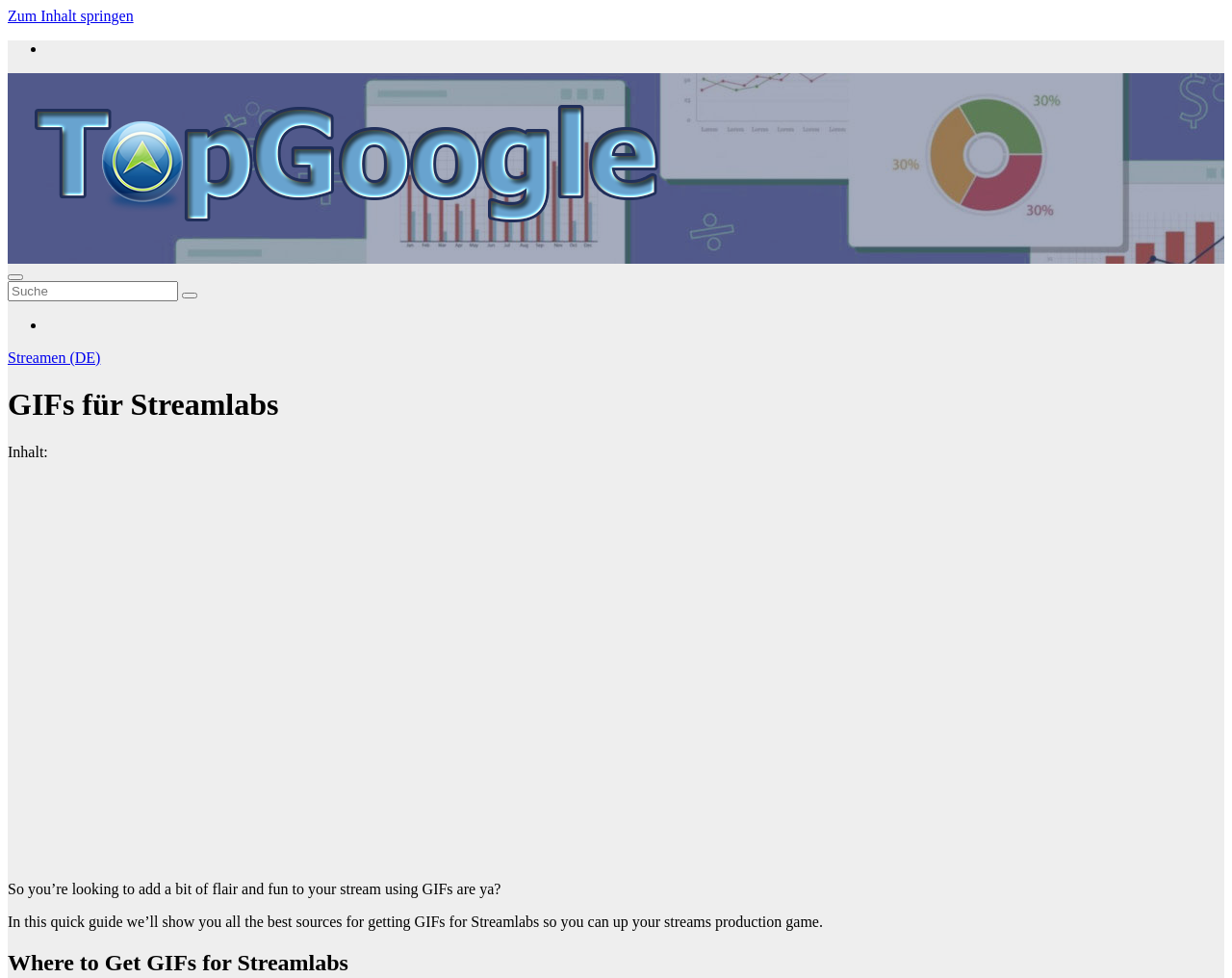Respond with a single word or phrase for the following question: 
Is the navigation menu expanded?

No